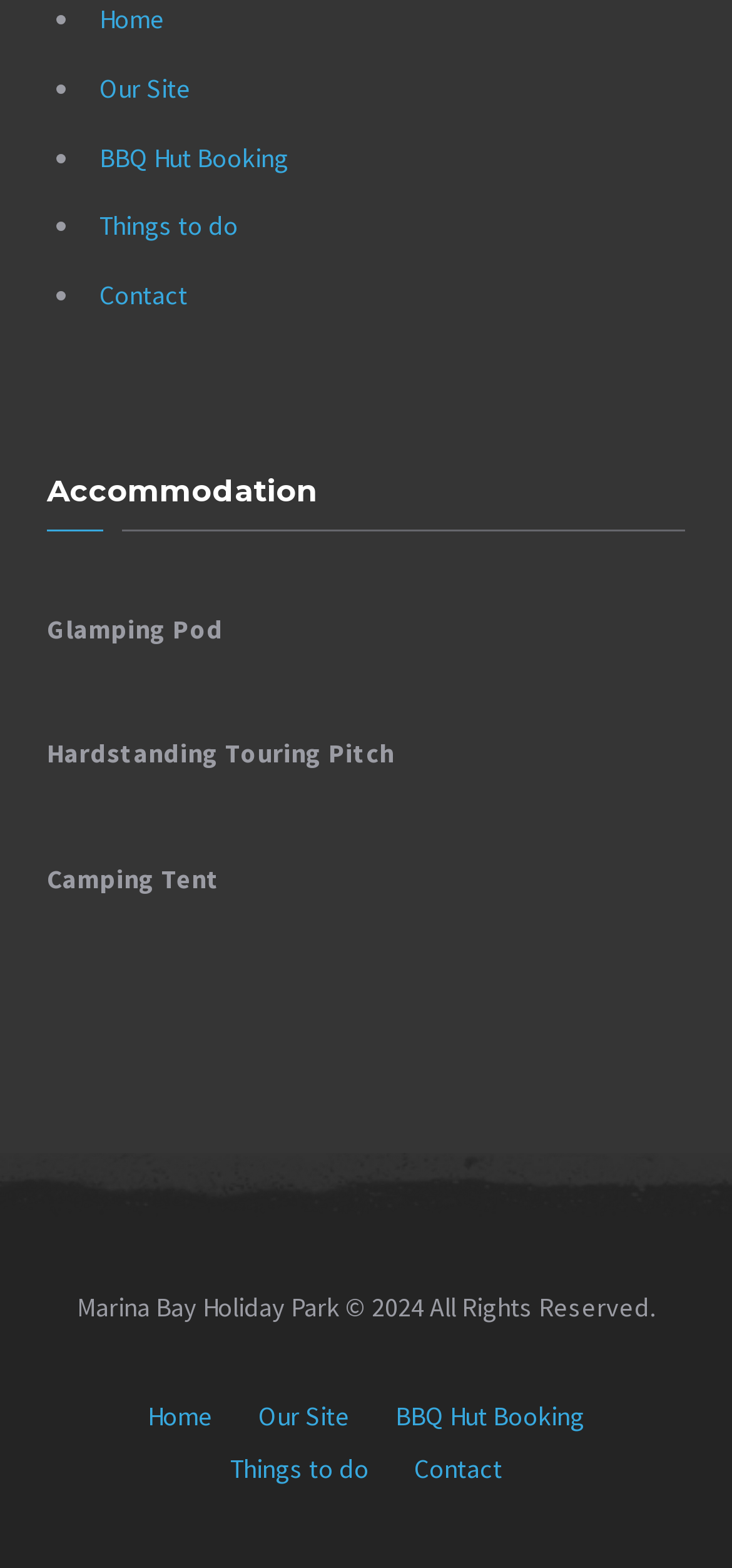Locate the bounding box coordinates of the element that should be clicked to execute the following instruction: "contact us".

[0.136, 0.177, 0.256, 0.199]